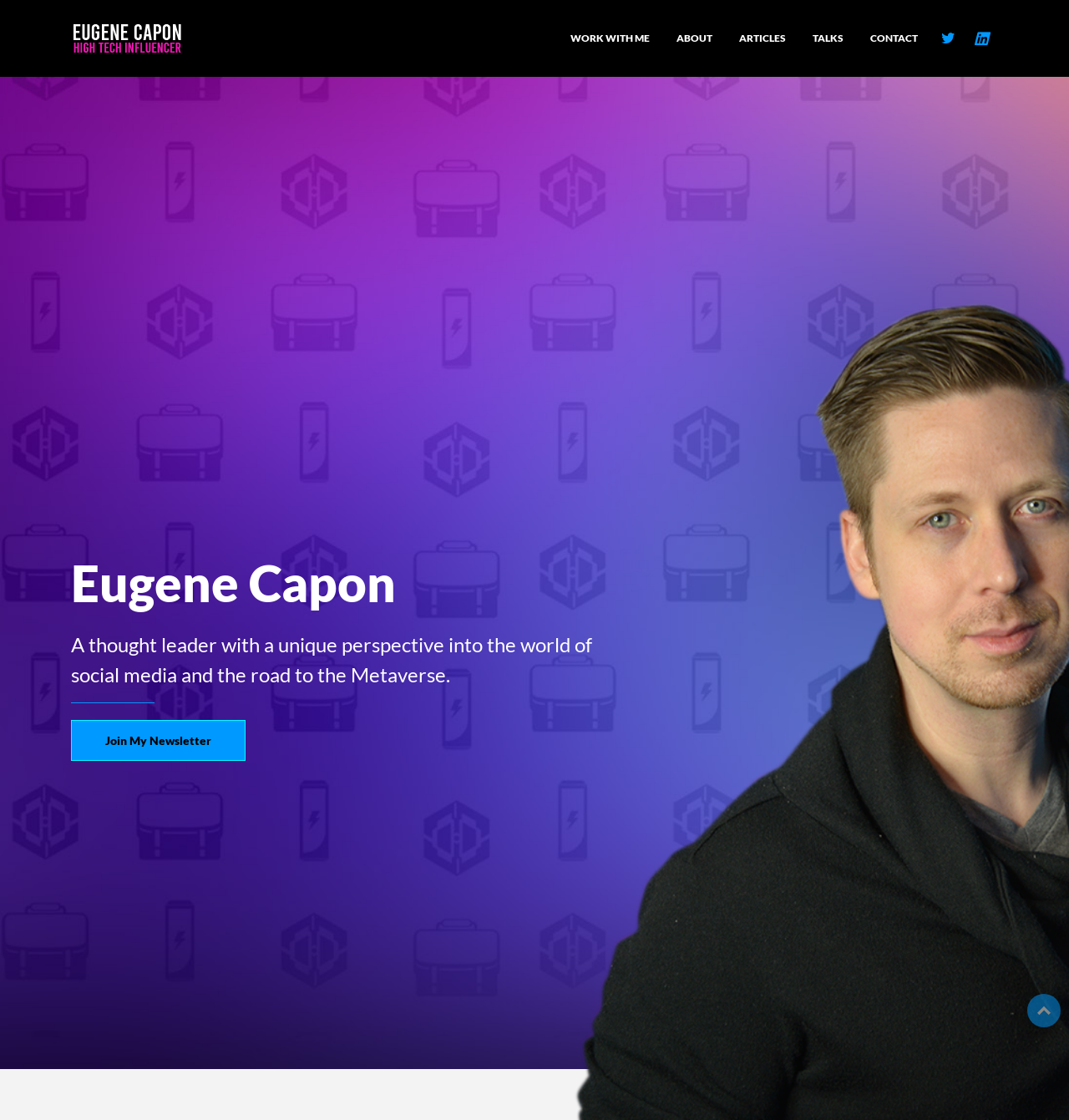Please provide the bounding box coordinates for the element that needs to be clicked to perform the instruction: "contact eugene". The coordinates must consist of four float numbers between 0 and 1, formatted as [left, top, right, bottom].

[0.802, 0.01, 0.871, 0.059]